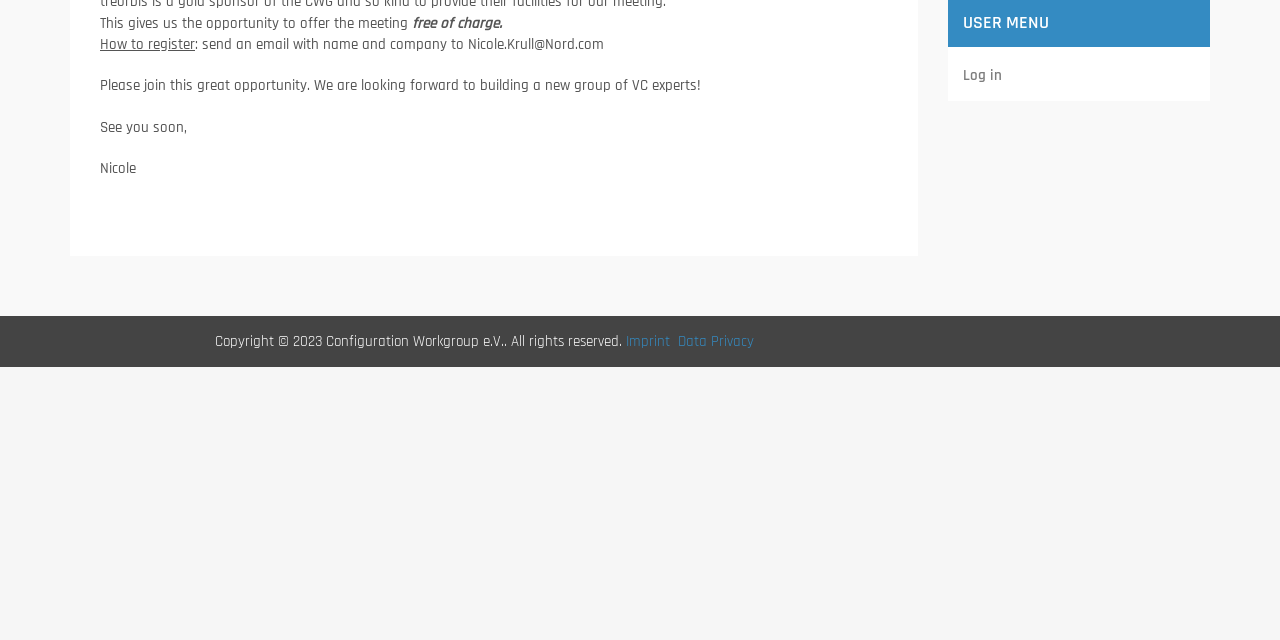Identify and provide the bounding box for the element described by: "Imprint".

[0.489, 0.519, 0.523, 0.549]